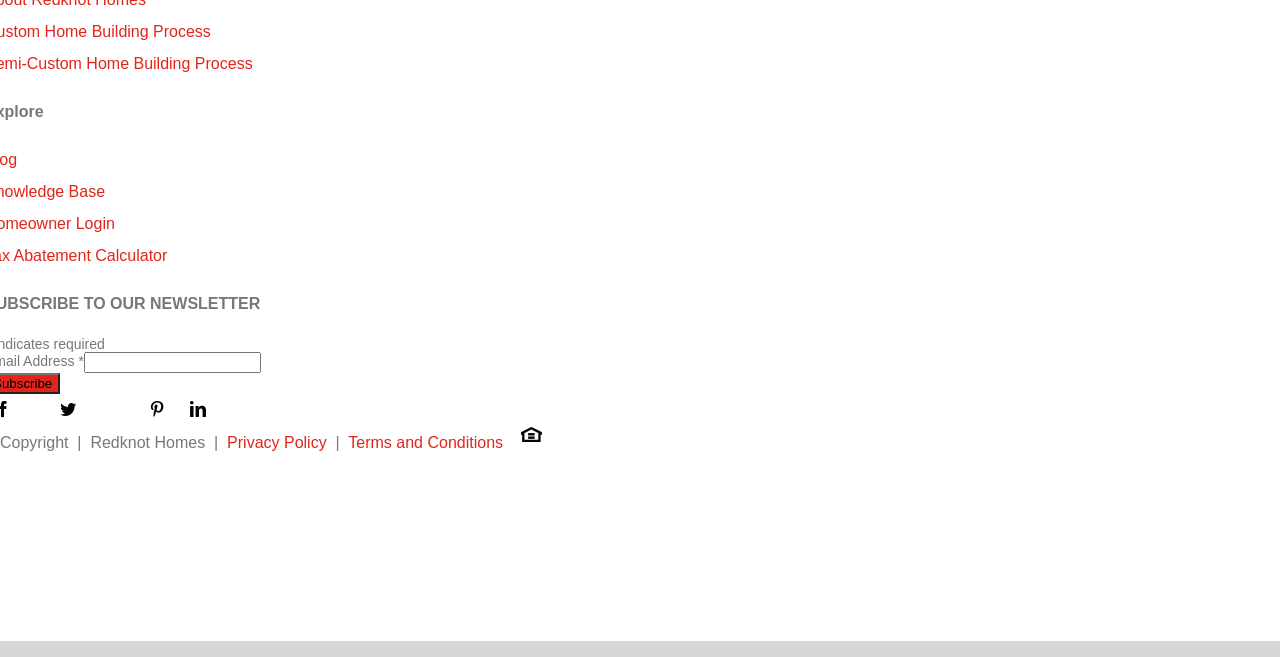How many social media links are present on the webpage?
Please provide a single word or phrase answer based on the image.

3